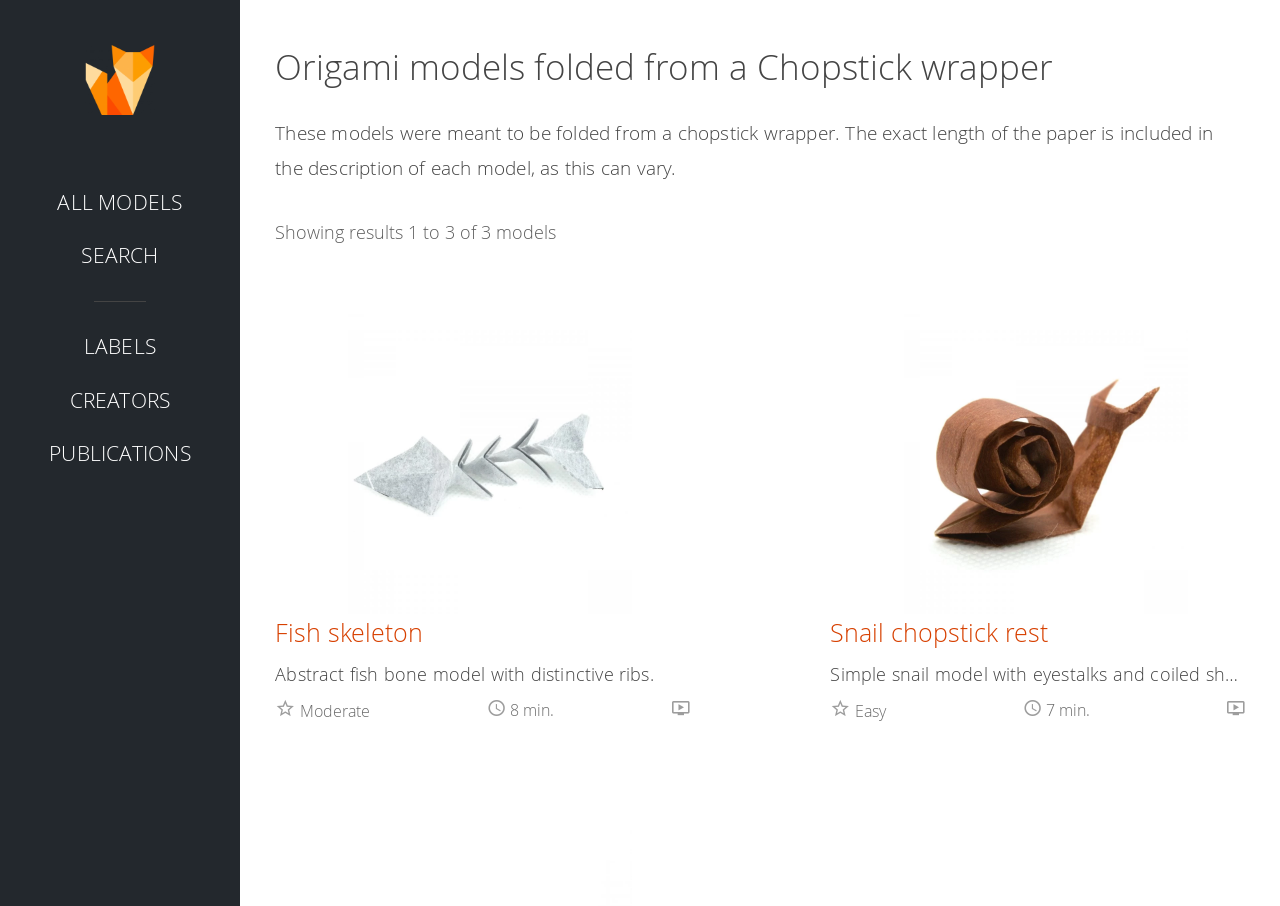Point out the bounding box coordinates of the section to click in order to follow this instruction: "View Snail chopstick rest".

[0.649, 0.68, 0.819, 0.717]